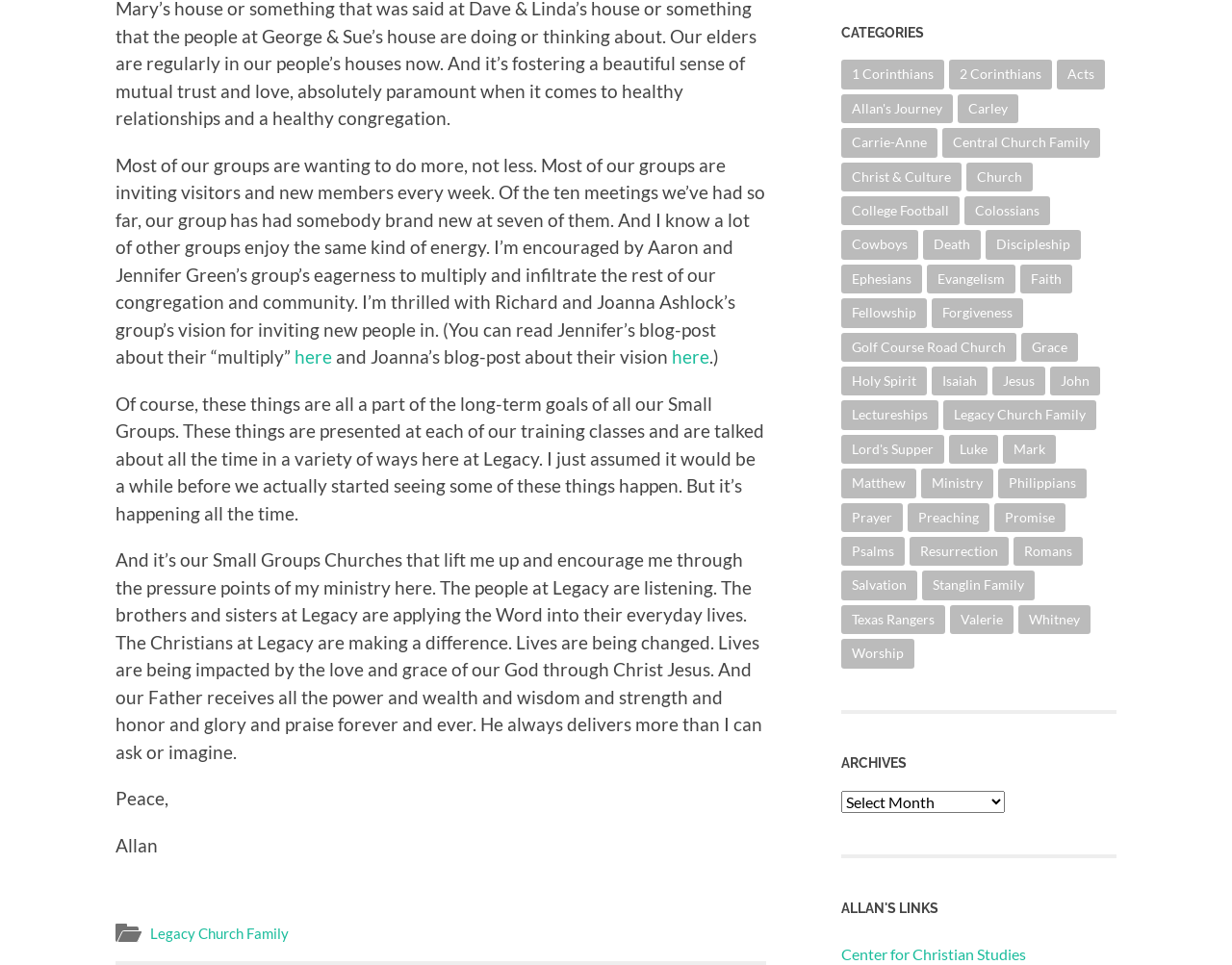Please give the bounding box coordinates of the area that should be clicked to fulfill the following instruction: "click the '1 Corinthians' link". The coordinates should be in the format of four float numbers from 0 to 1, i.e., [left, top, right, bottom].

[0.683, 0.062, 0.766, 0.093]